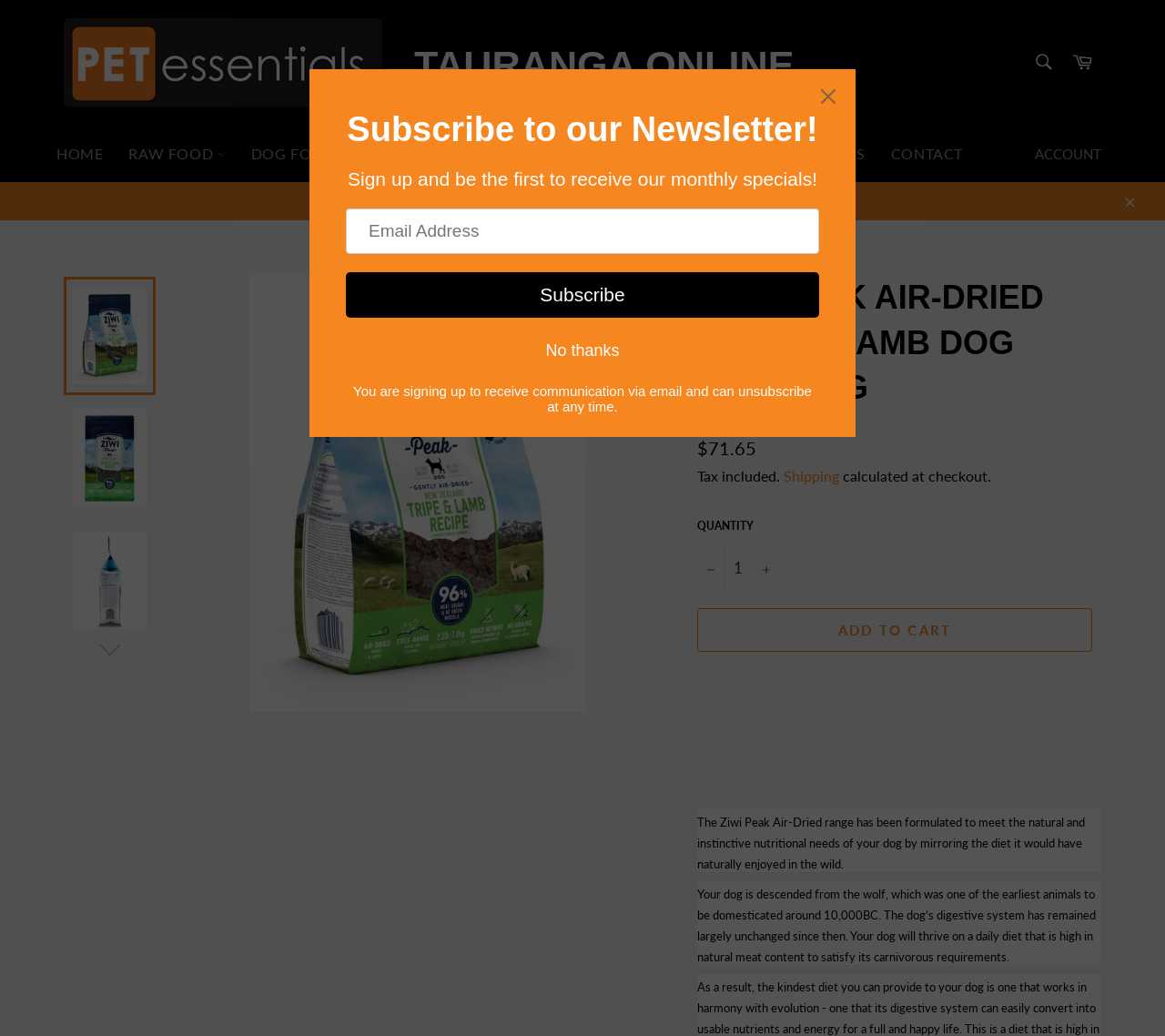Show the bounding box coordinates of the region that should be clicked to follow the instruction: "Add to cart."

[0.598, 0.587, 0.938, 0.63]